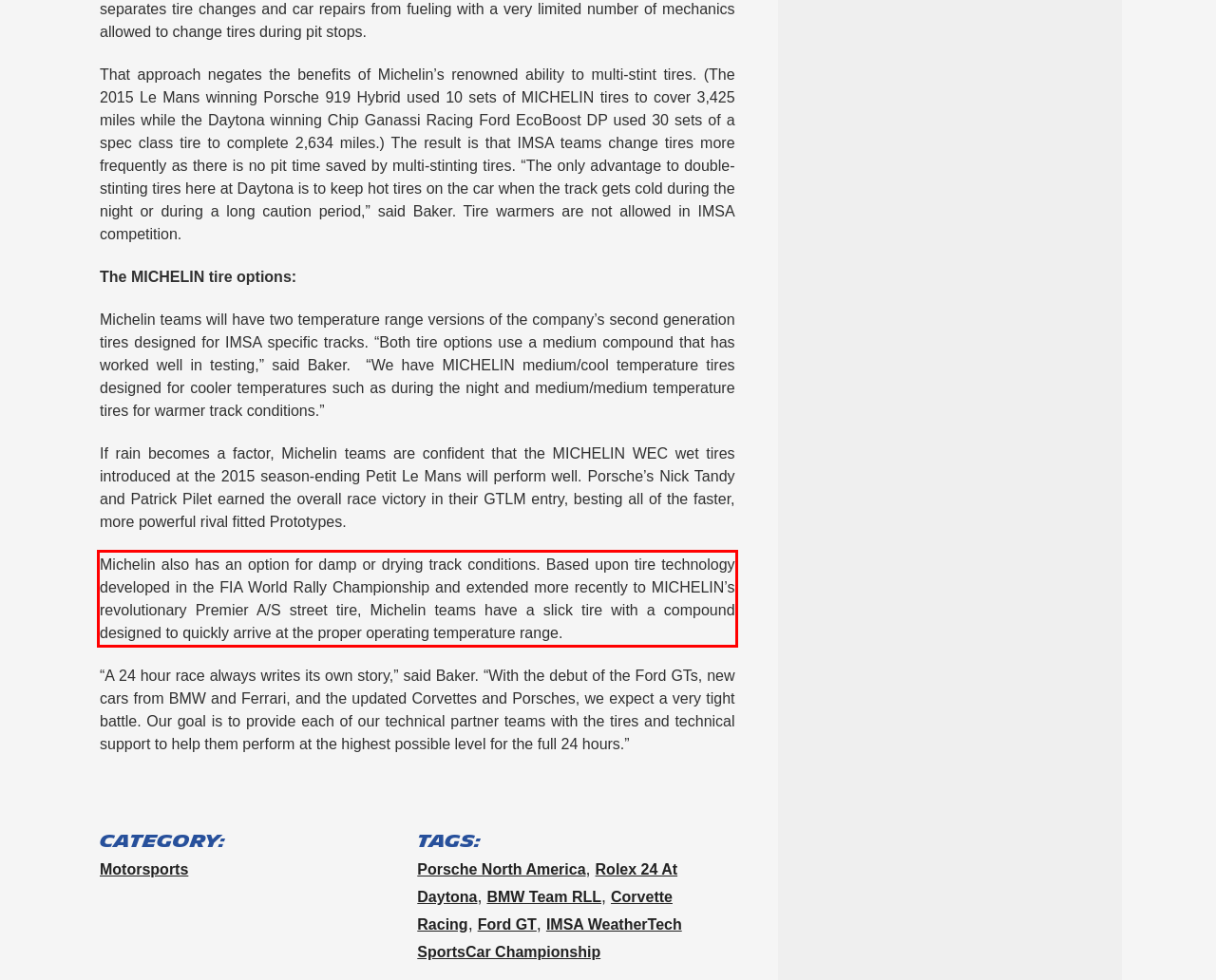Observe the screenshot of the webpage that includes a red rectangle bounding box. Conduct OCR on the content inside this red bounding box and generate the text.

Michelin also has an option for damp or drying track conditions. Based upon tire technology developed in the FIA World Rally Championship and extended more recently to MICHELIN’s revolutionary Premier A/S street tire, Michelin teams have a slick tire with a compound designed to quickly arrive at the proper operating temperature range.